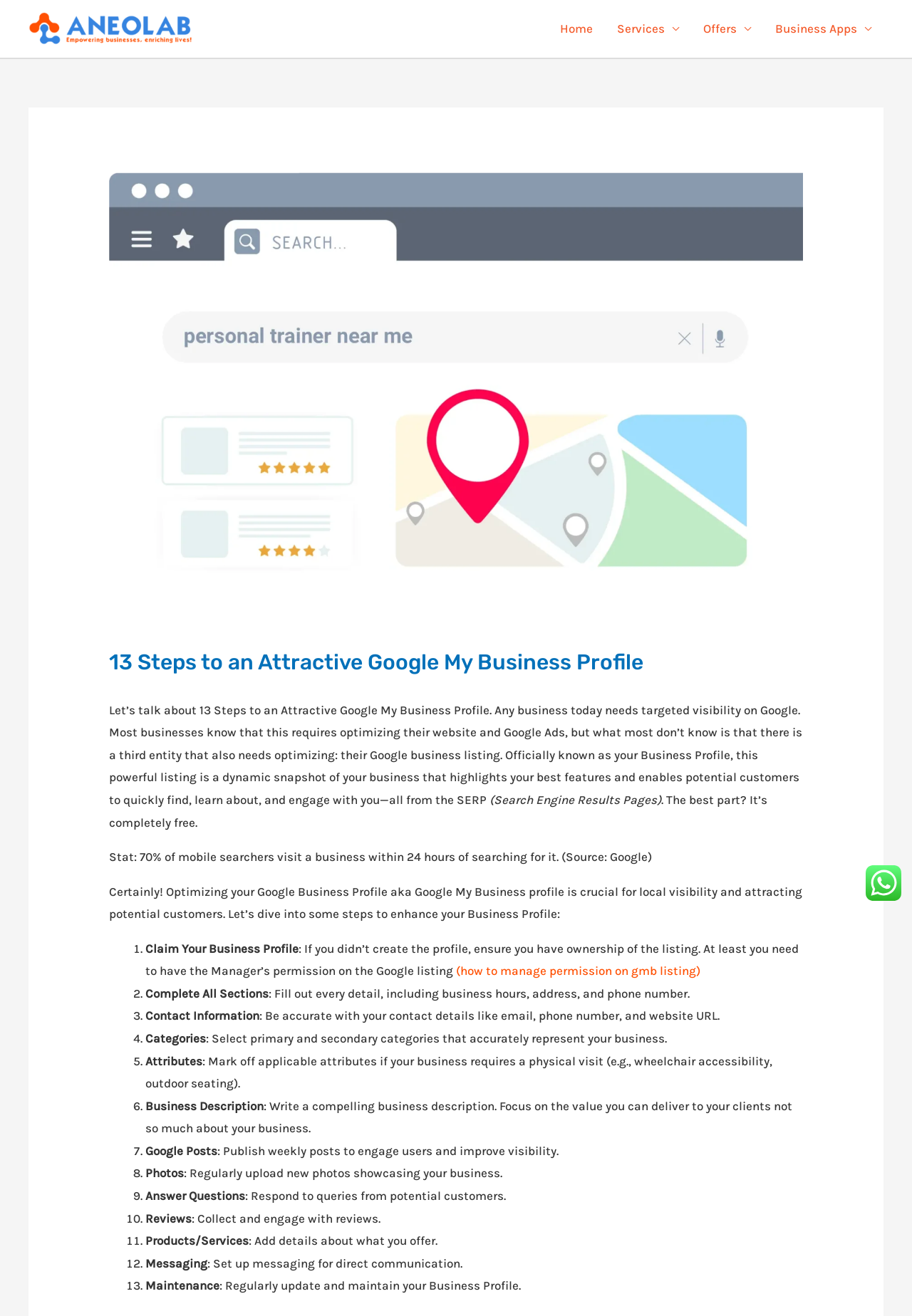Provide your answer in a single word or phrase: 
How many steps are there to enhance a Business Profile?

13